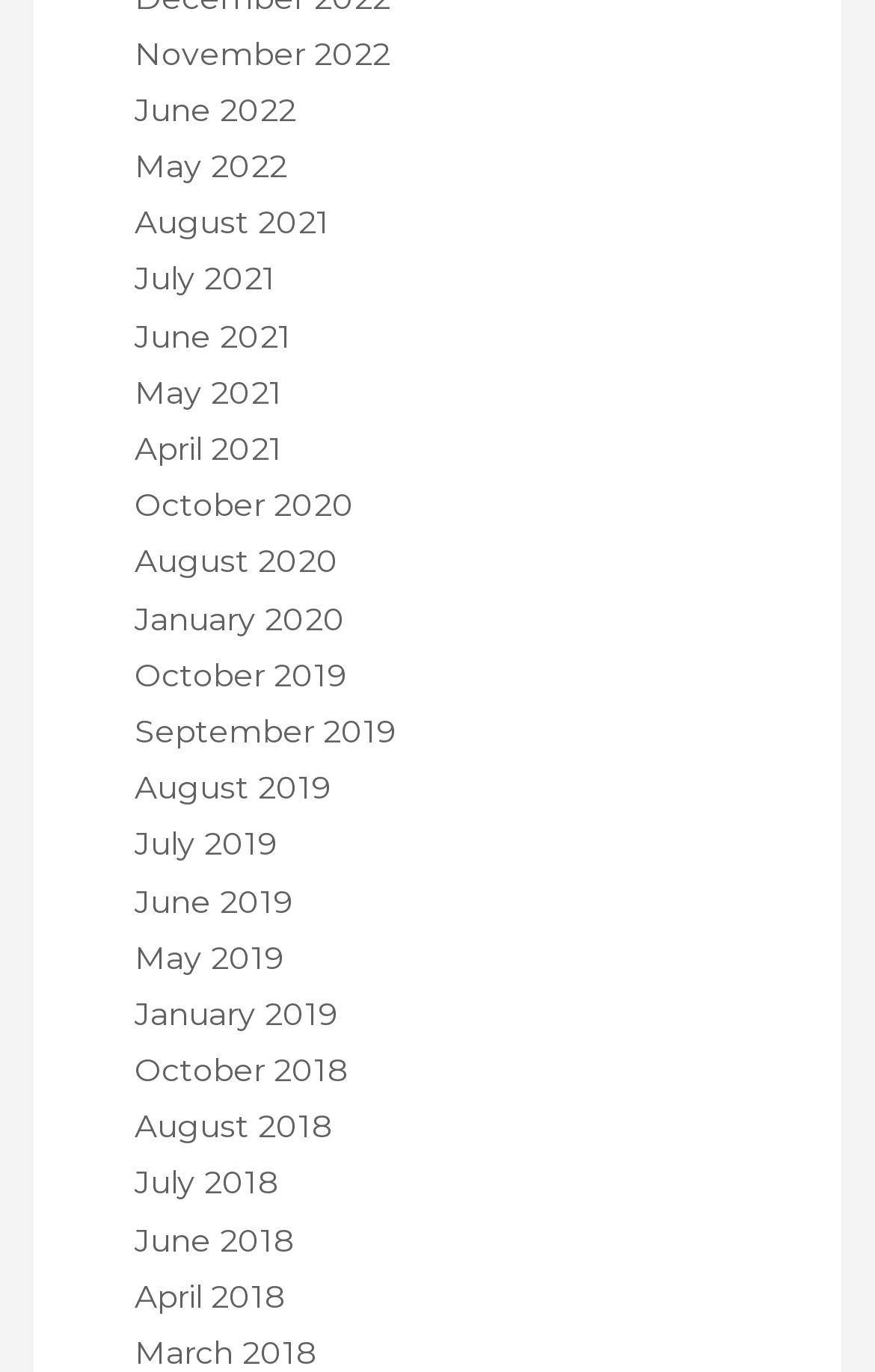Can you specify the bounding box coordinates of the area that needs to be clicked to fulfill the following instruction: "view June 2022"?

[0.154, 0.065, 0.338, 0.095]